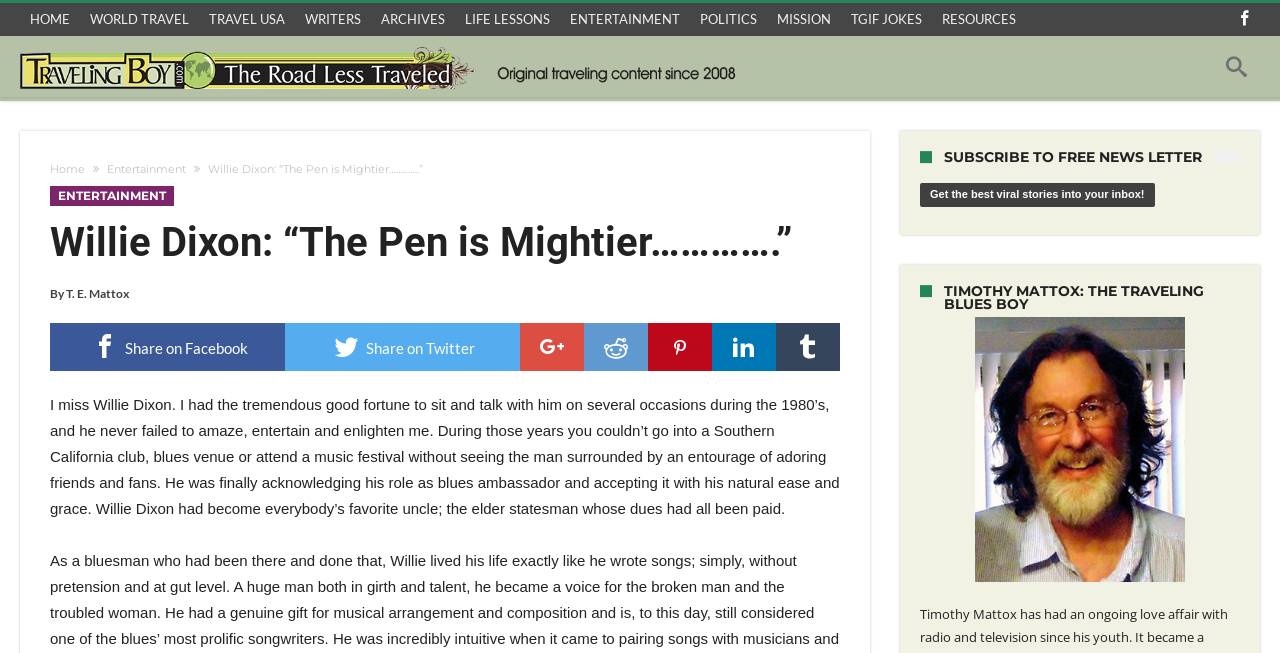What is the name of the writer mentioned in the article?
Please use the image to provide a one-word or short phrase answer.

T. E. Mattox